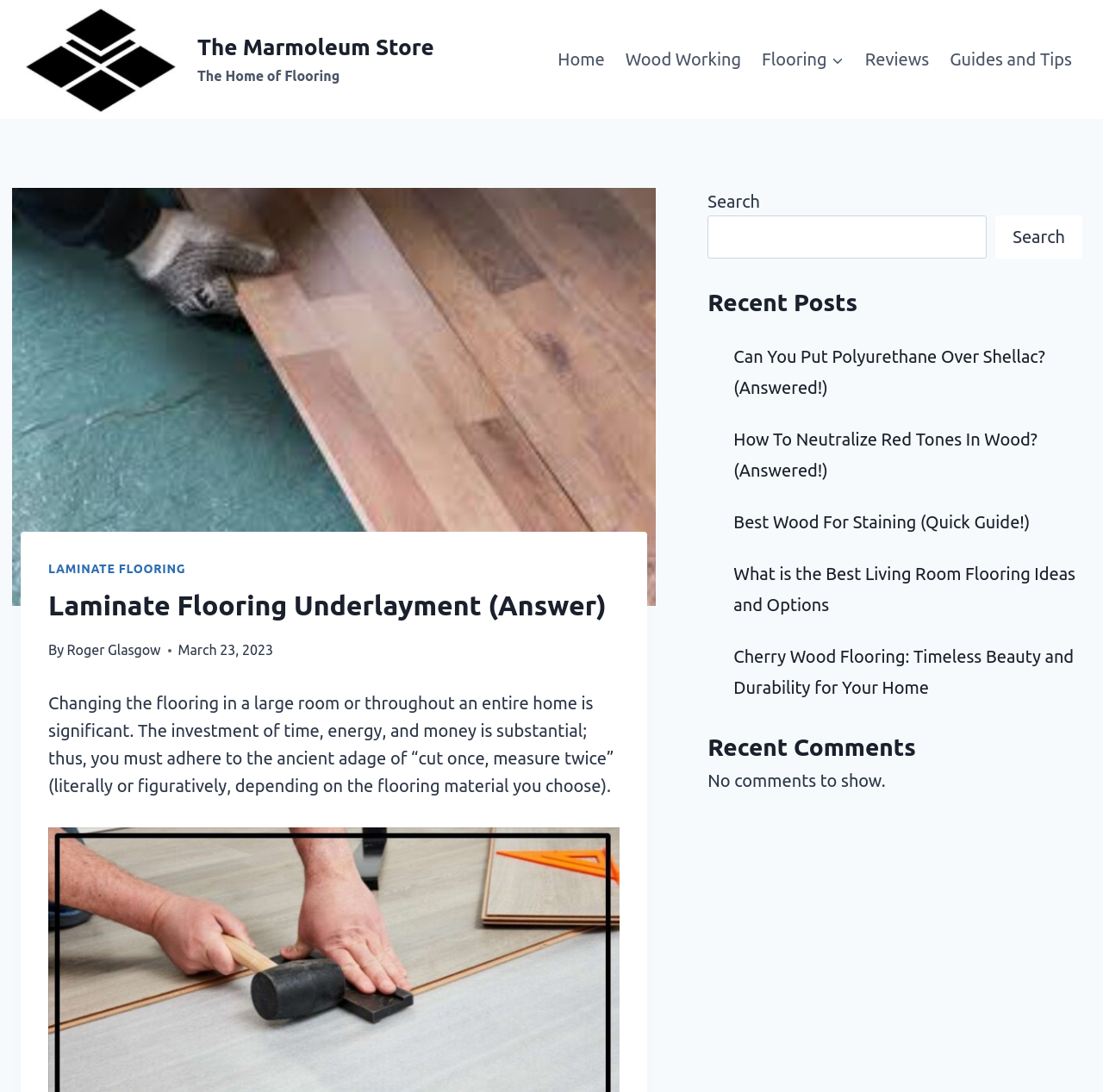Identify the bounding box coordinates for the region to click in order to carry out this instruction: "Click on the Home link". Provide the coordinates using four float numbers between 0 and 1, formatted as [left, top, right, bottom].

[0.496, 0.032, 0.558, 0.077]